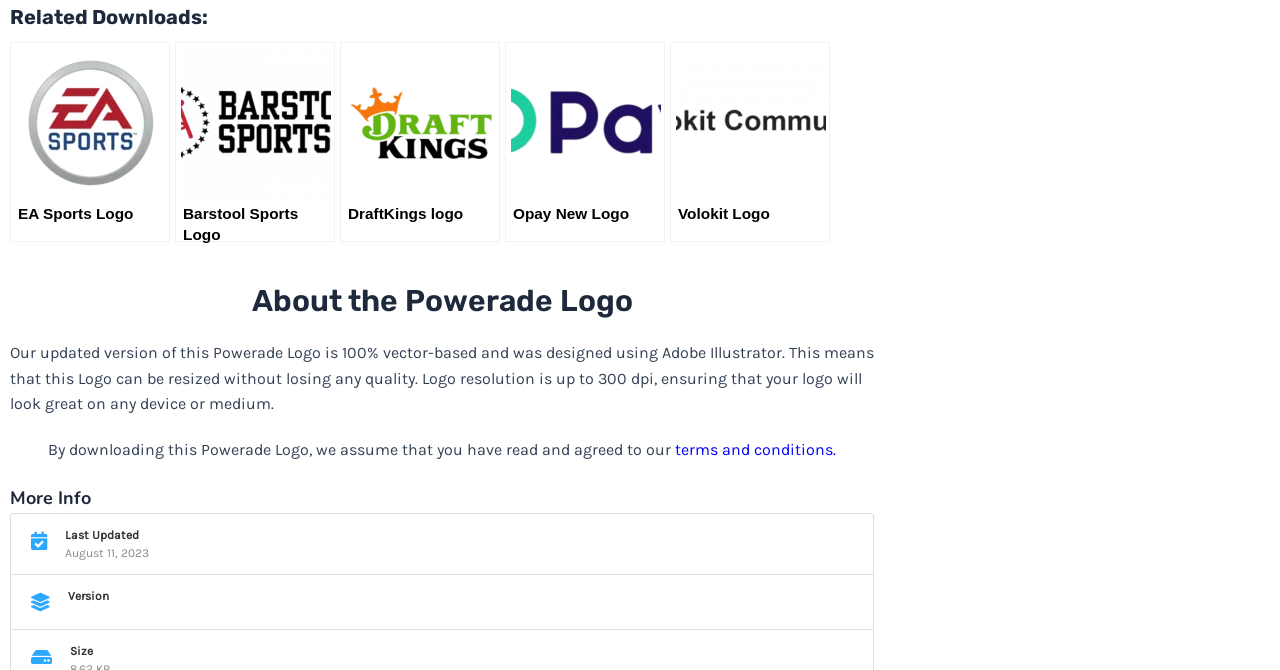Locate the bounding box coordinates for the element described below: "parent_node: Ford Mustang Logo". The coordinates must be four float values between 0 and 1, formatted as [left, top, right, bottom].

[0.731, 0.577, 0.795, 0.816]